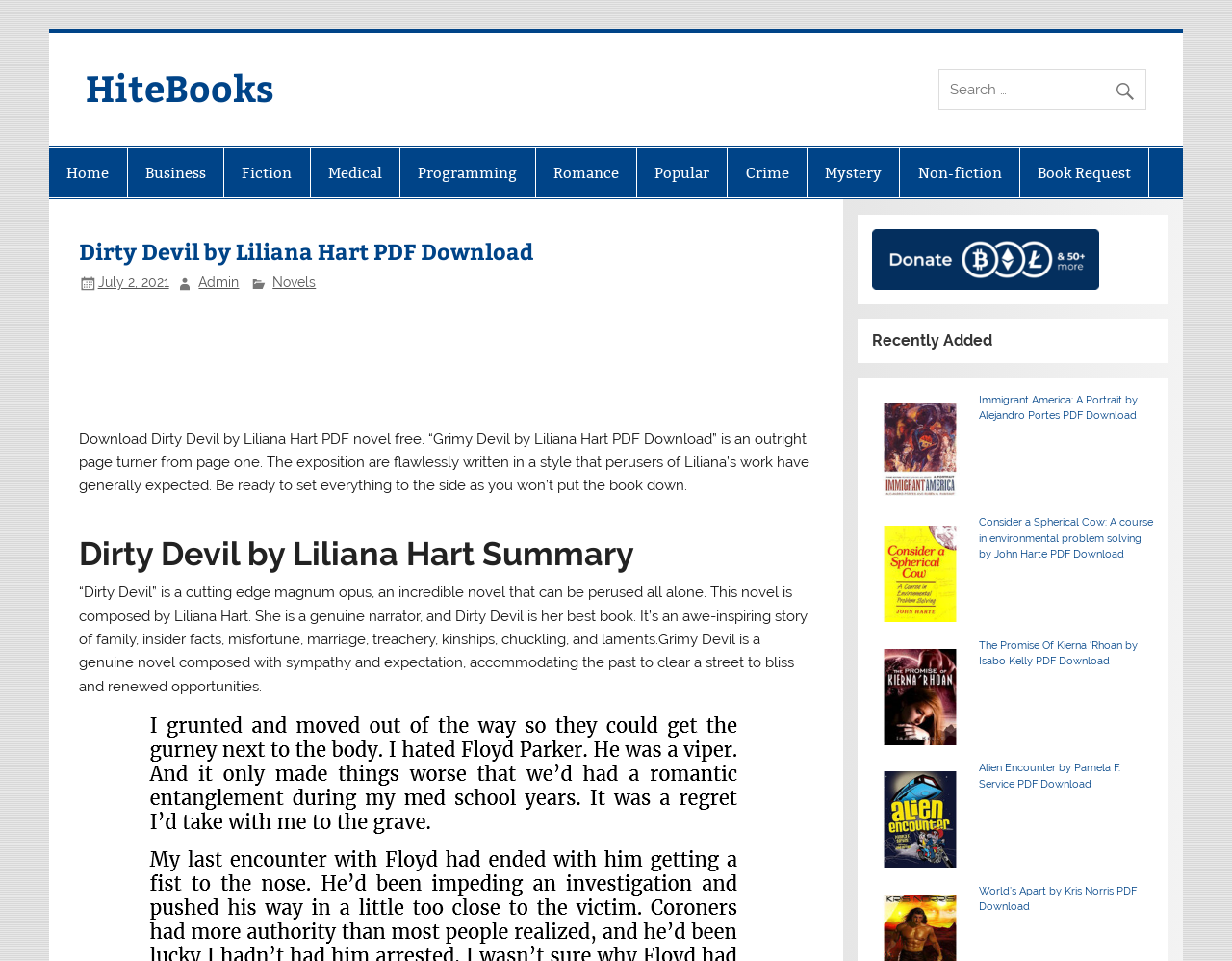Please identify the bounding box coordinates of where to click in order to follow the instruction: "Search for a book".

[0.762, 0.073, 0.93, 0.114]